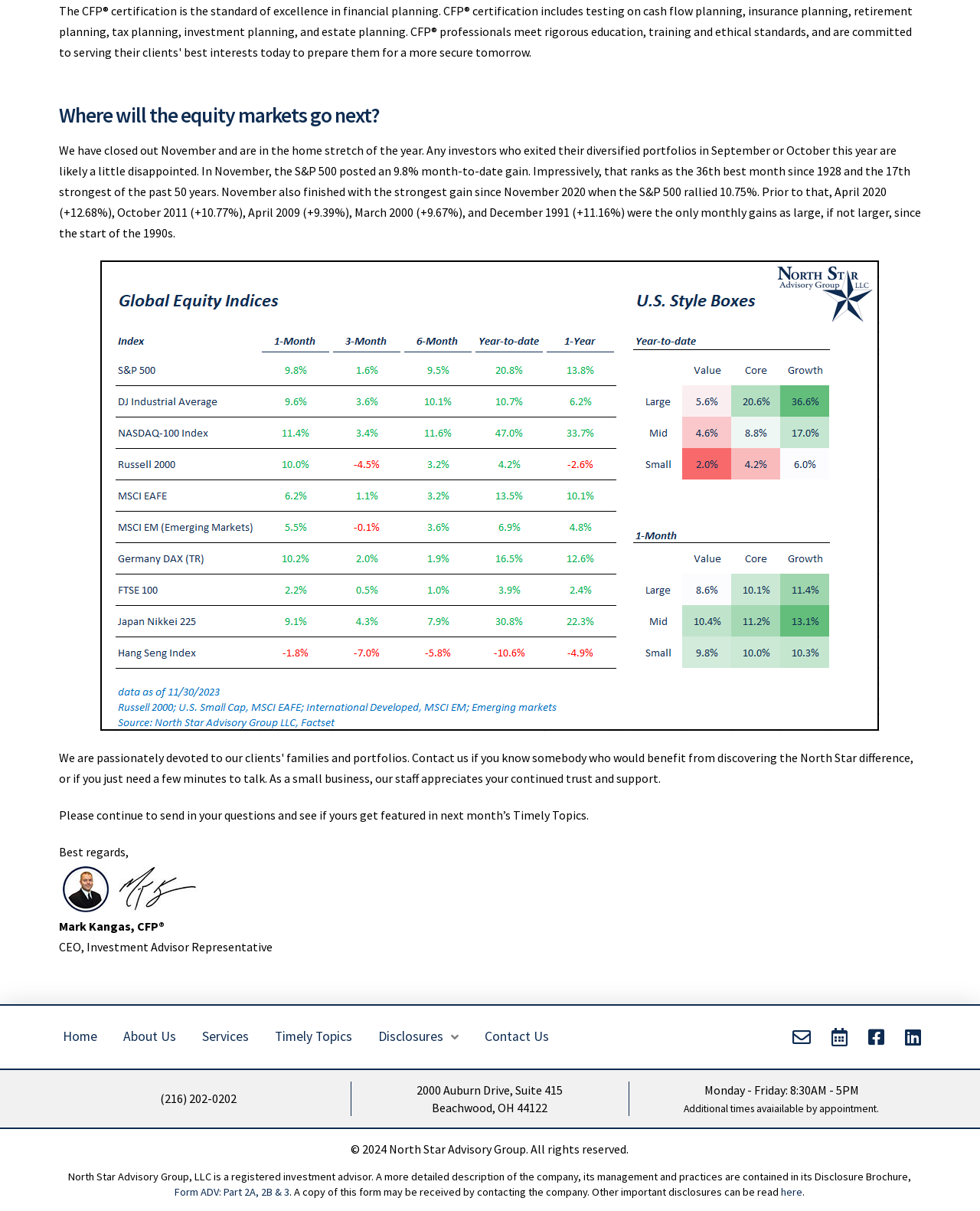Who is the author of the article?
Make sure to answer the question with a detailed and comprehensive explanation.

The author of the article is Mark Kangas, which can be determined by looking at the signature and profile photo at the bottom of the webpage.